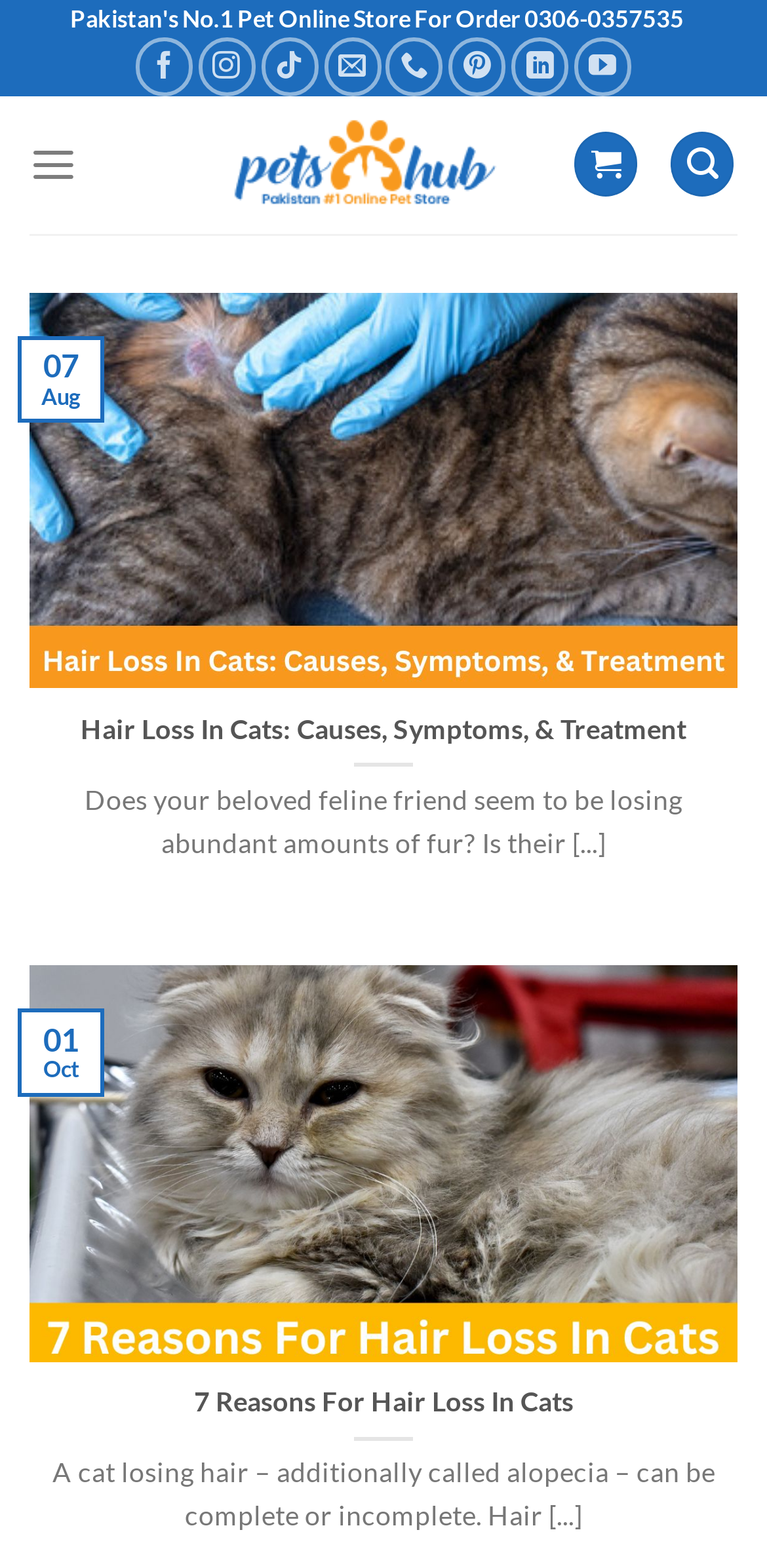Answer the question using only a single word or phrase: 
How many images are on the webpage?

3